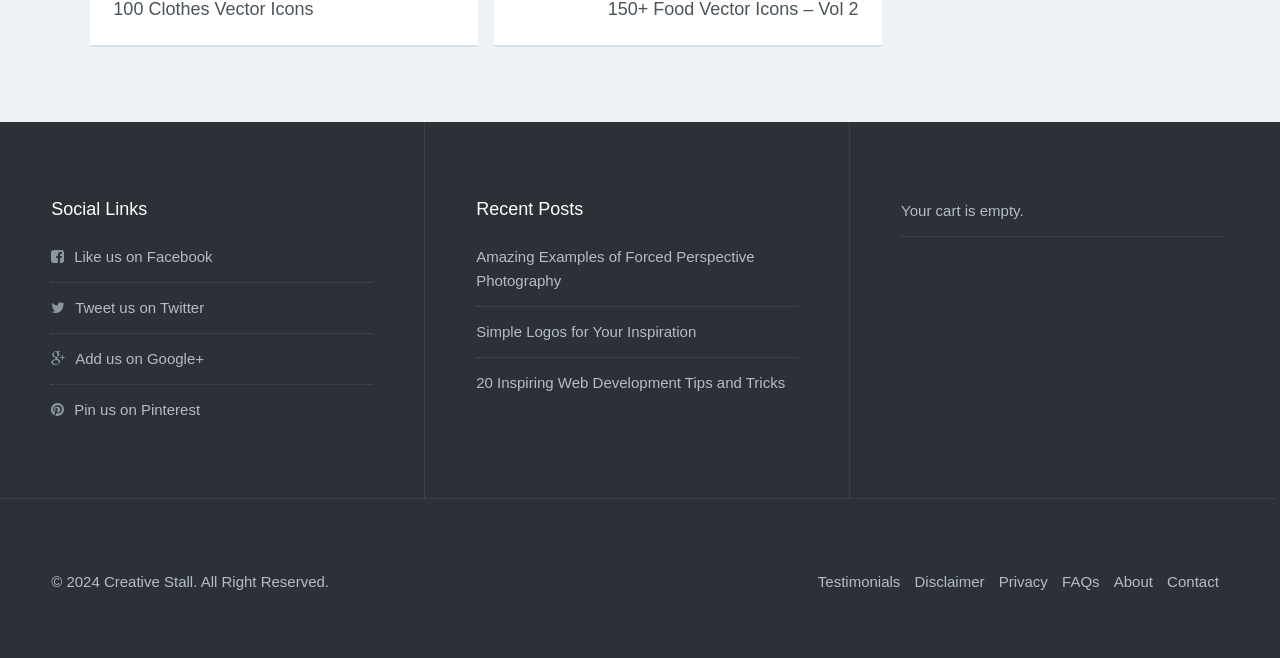Can you provide the bounding box coordinates for the element that should be clicked to implement the instruction: "Select Toorak as service location"?

None